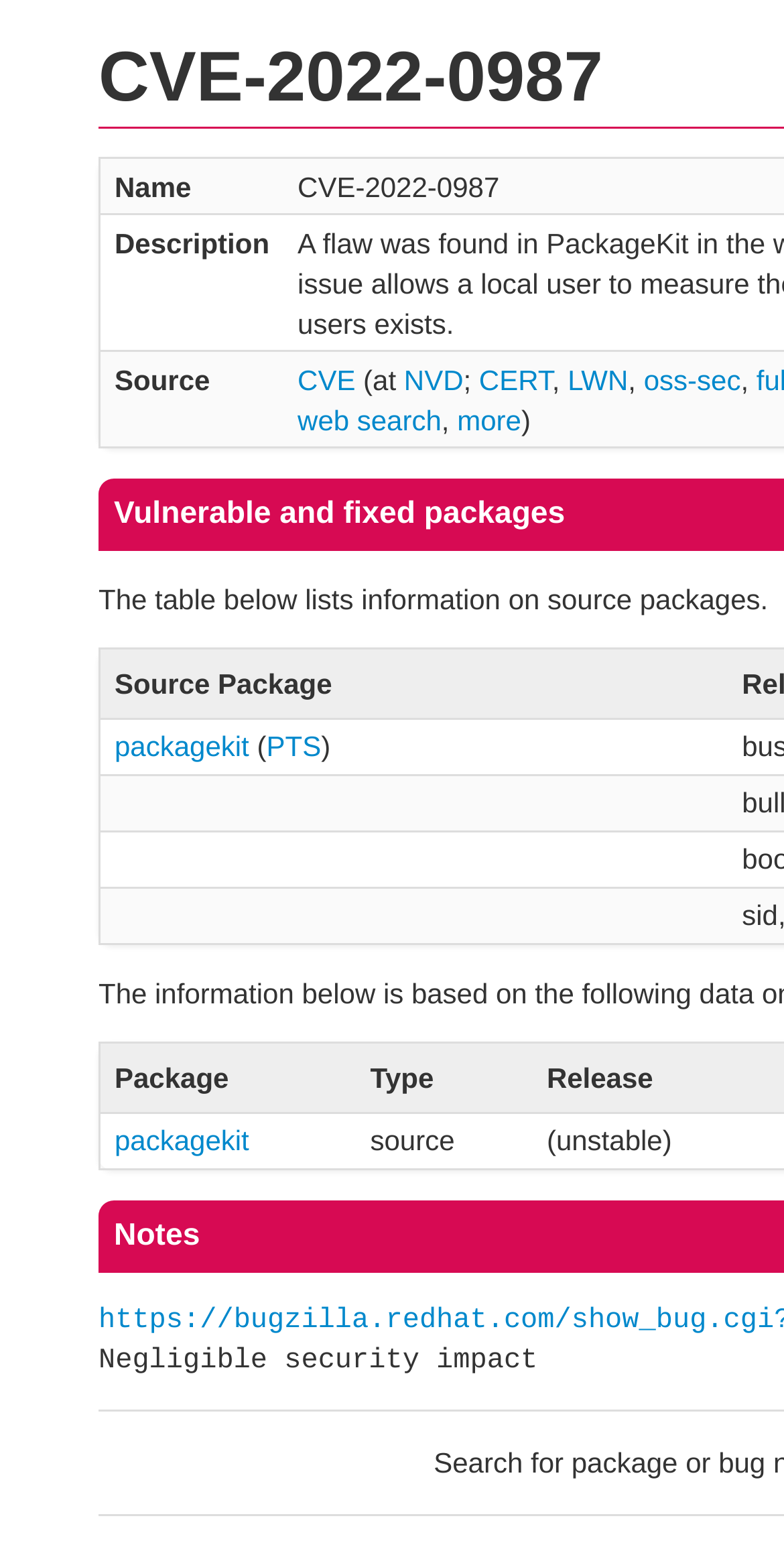Determine the bounding box coordinates for the region that must be clicked to execute the following instruction: "visit LWN website".

[0.724, 0.233, 0.801, 0.254]